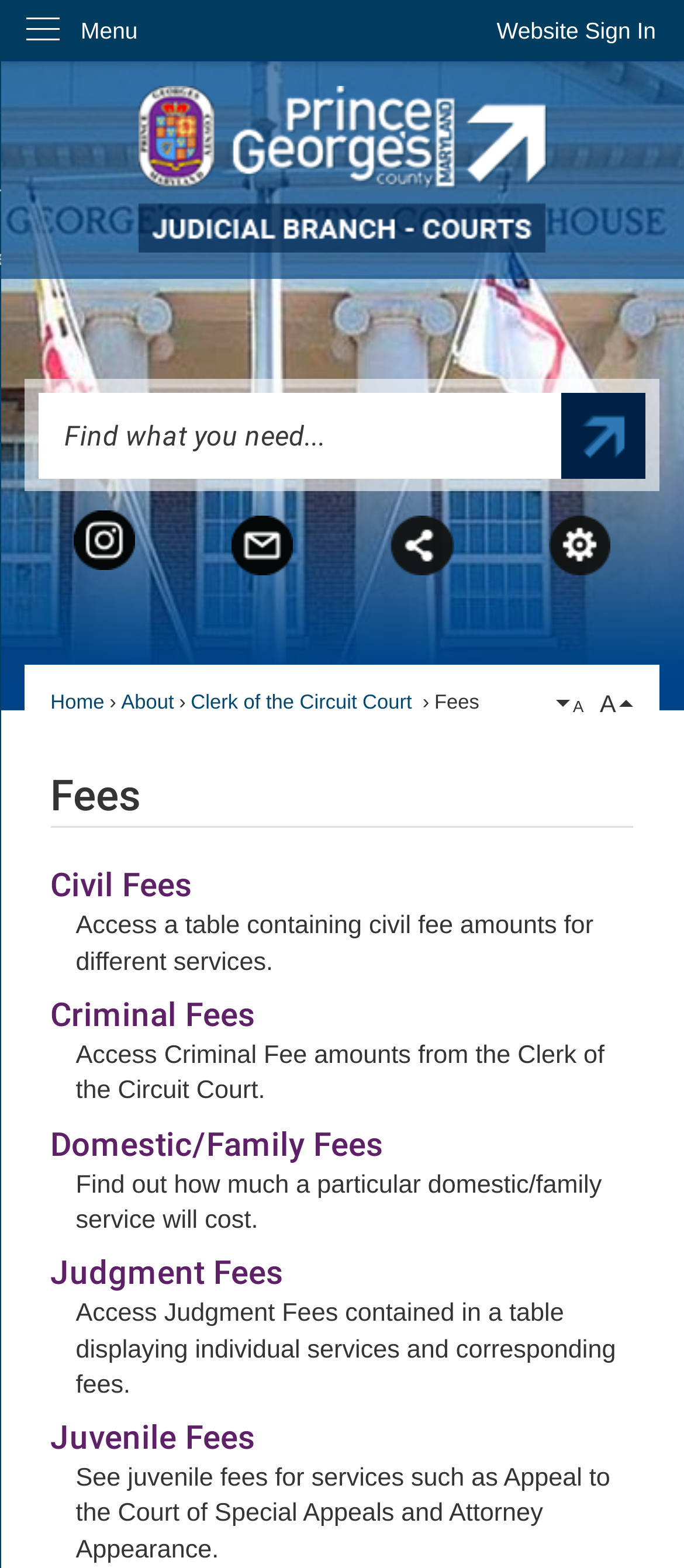Identify the bounding box coordinates of the region I need to click to complete this instruction: "Search for a specific term".

[0.055, 0.25, 0.945, 0.305]